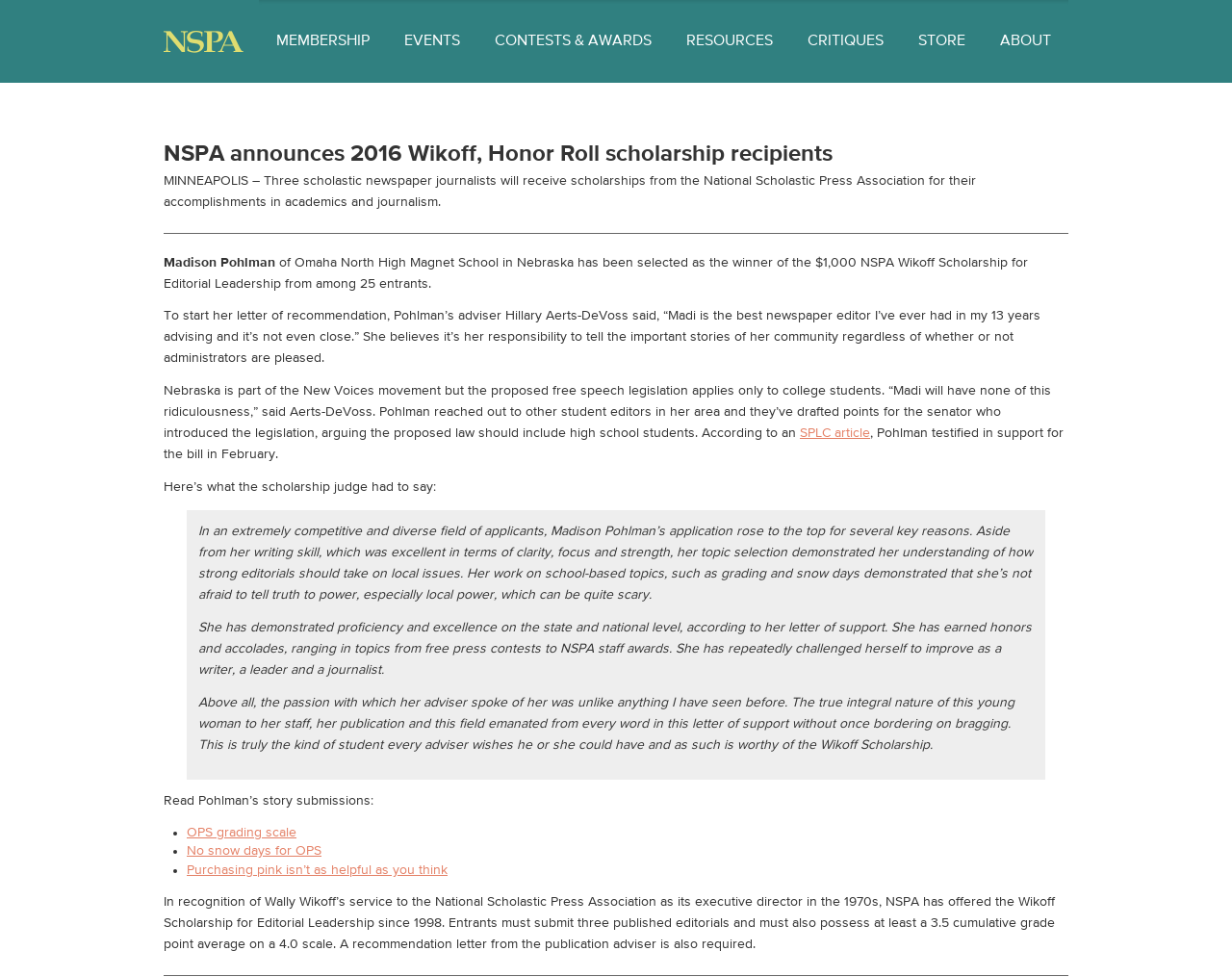Find and provide the bounding box coordinates for the UI element described with: "No snow days for OPS".

[0.152, 0.865, 0.261, 0.878]